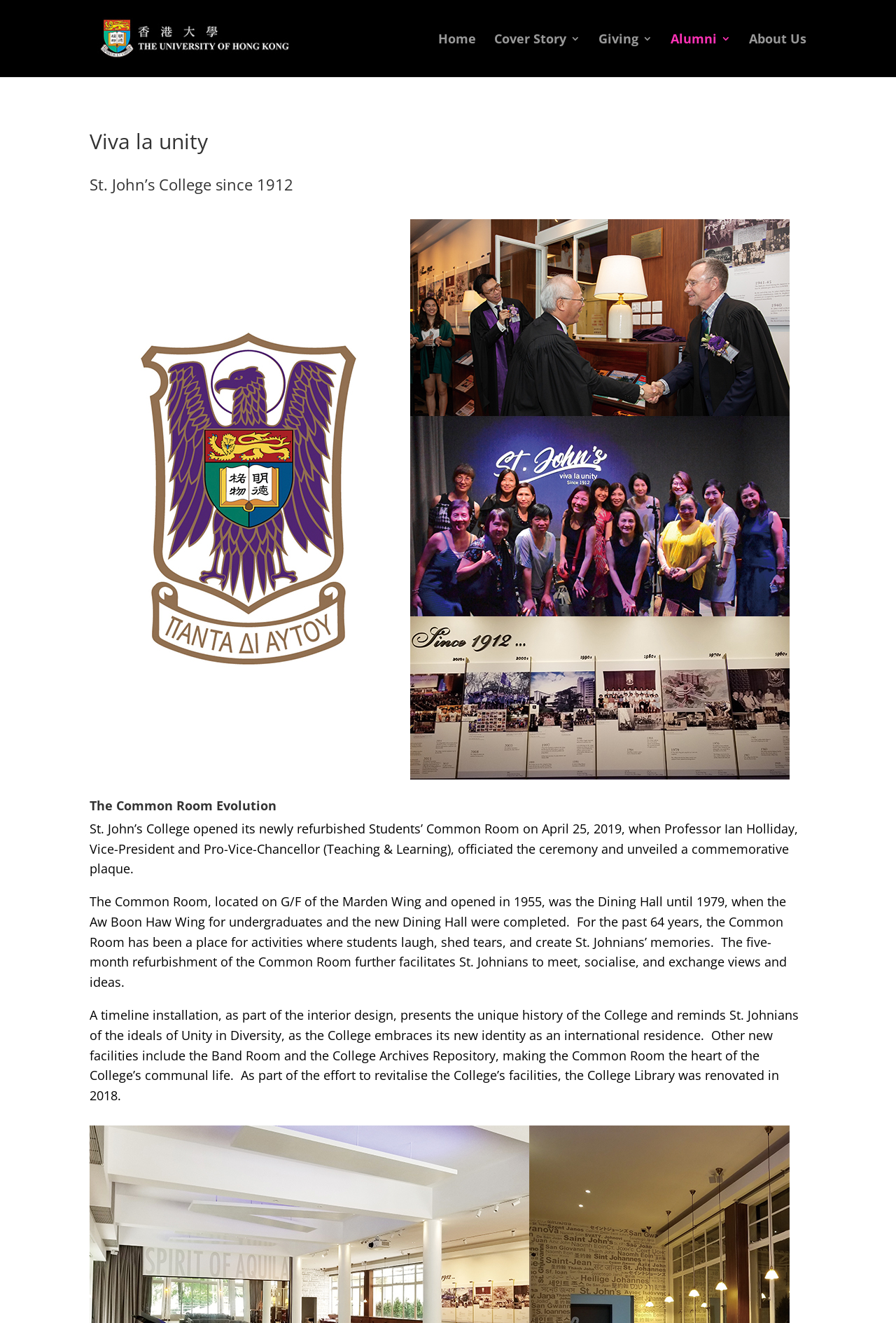What is the purpose of the timeline installation?
Please provide a single word or phrase answer based on the image.

To present the college's history